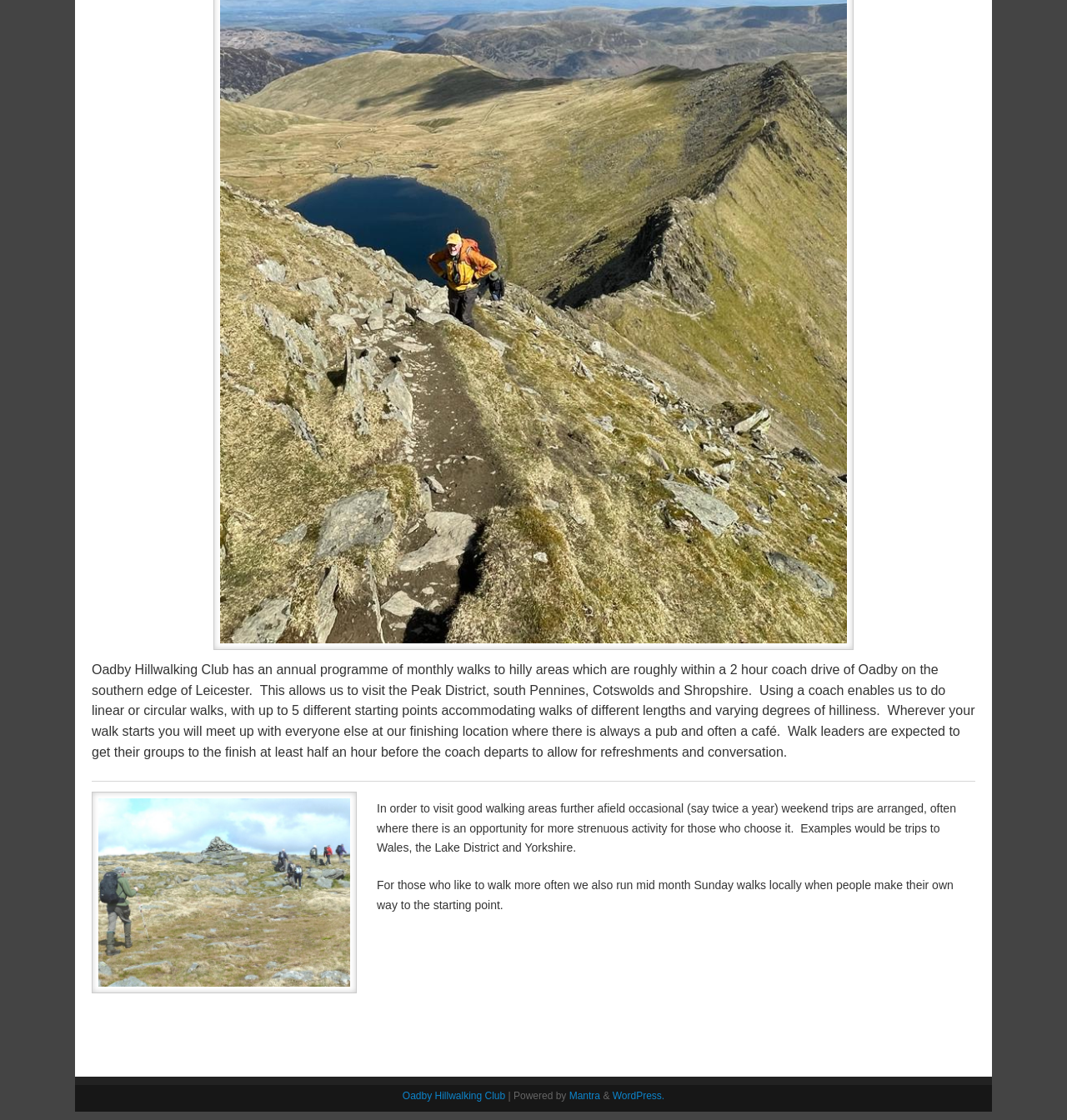What type of activities does the Oadby Hillwalking Club organize?
Refer to the image and give a detailed answer to the query.

Based on the webpage content, it is clear that the Oadby Hillwalking Club organizes walks, specifically monthly walks to hilly areas and occasional weekend trips to further afield locations.